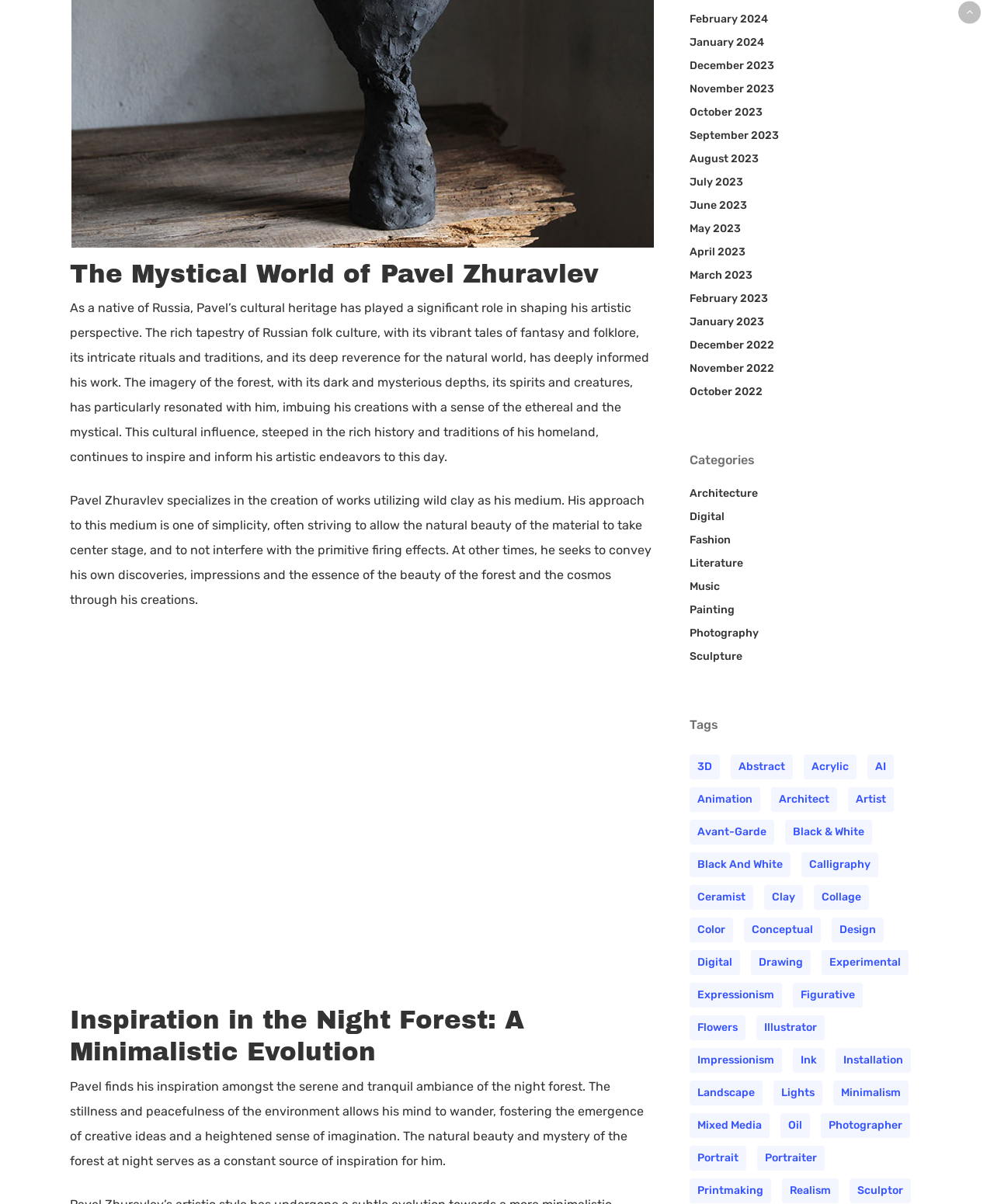Please examine the image and answer the question with a detailed explanation:
How many links are there under 'Categories'?

Under the heading 'Categories', there are 7 links: 'Architecture', 'Digital', 'Fashion', 'Literature', 'Music', 'Painting', and 'Photography'.